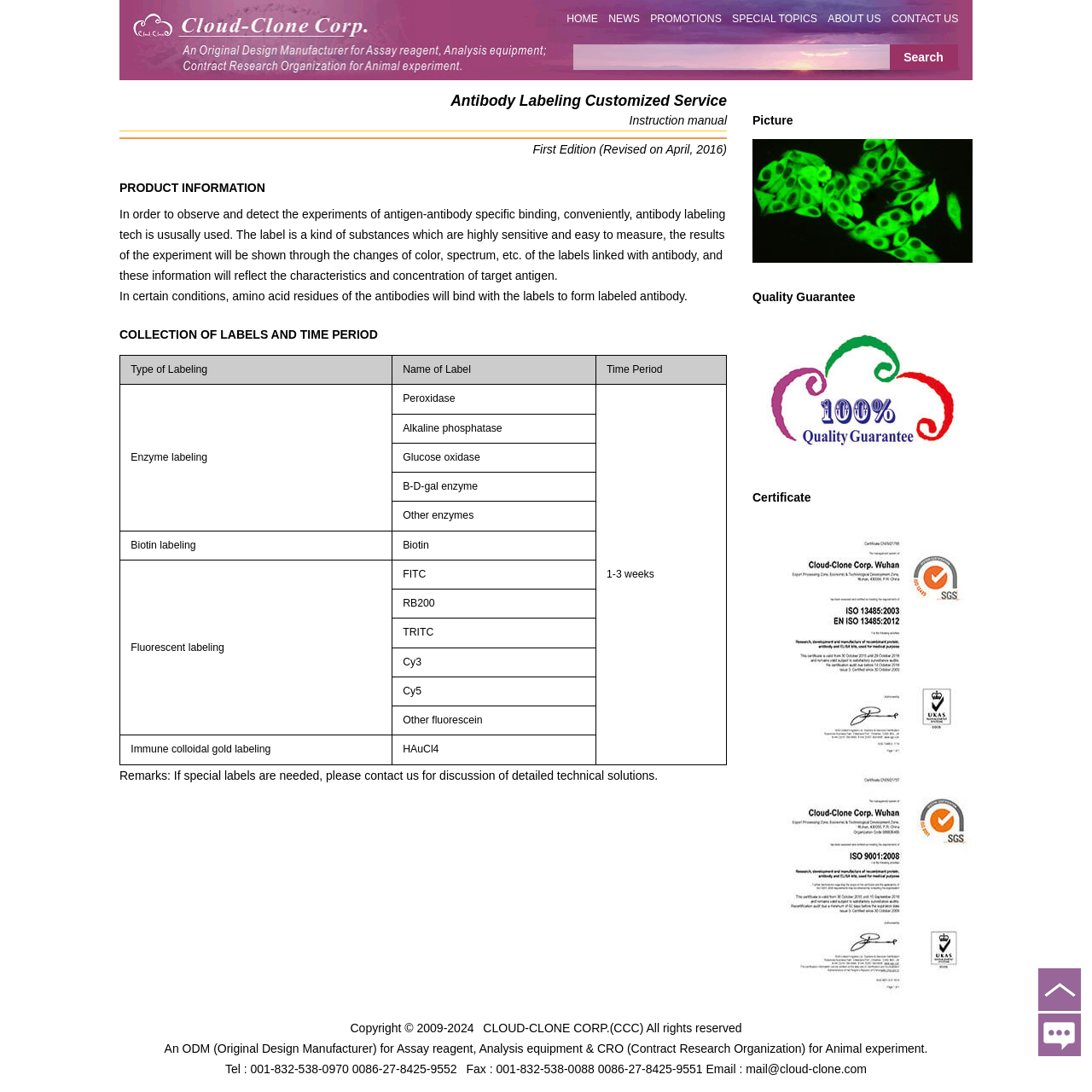Detail the various sections and features of the webpage.

This webpage is about Antibody Labeling Customized Service provided by CLOUD-CLONE CORP. (CCC). At the top, there is a logo image and a navigation menu with links to HOME, NEWS, PROMOTIONS, SPECIAL TOPICS, ABOUT US, and CONTACT US. Below the navigation menu, there is a search bar with a search button.

The main content of the webpage is divided into several sections. The first section has a heading "Picture" and an image related to Antibody Labeling Customized Service. Below the image, there is a section about Quality Guarantee with a heading and a link to more information. Next to it, there is a section about Certificate with a heading and two images.

On the left side of the webpage, there is a section about Antibody Labeling Customized Service with several headings, including Instruction manual, First Edition (Revised on April, 2016), PRODUCT INFORMATION, and COLLECTION OF LABELS AND TIME PERIOD. Below these headings, there is a paragraph of text explaining the concept of antibody labeling and its application. Further down, there is a table with information about different types of labeling, including Enzyme labeling, Alkaline phosphatase, Glucose oxidase, and others.

At the bottom of the webpage, there is a section with remarks and a note about special labels. Below it, there is a copyright notice and some information about CLOUD-CLONE CORP. (CCC), including their address, phone number, fax number, and email.